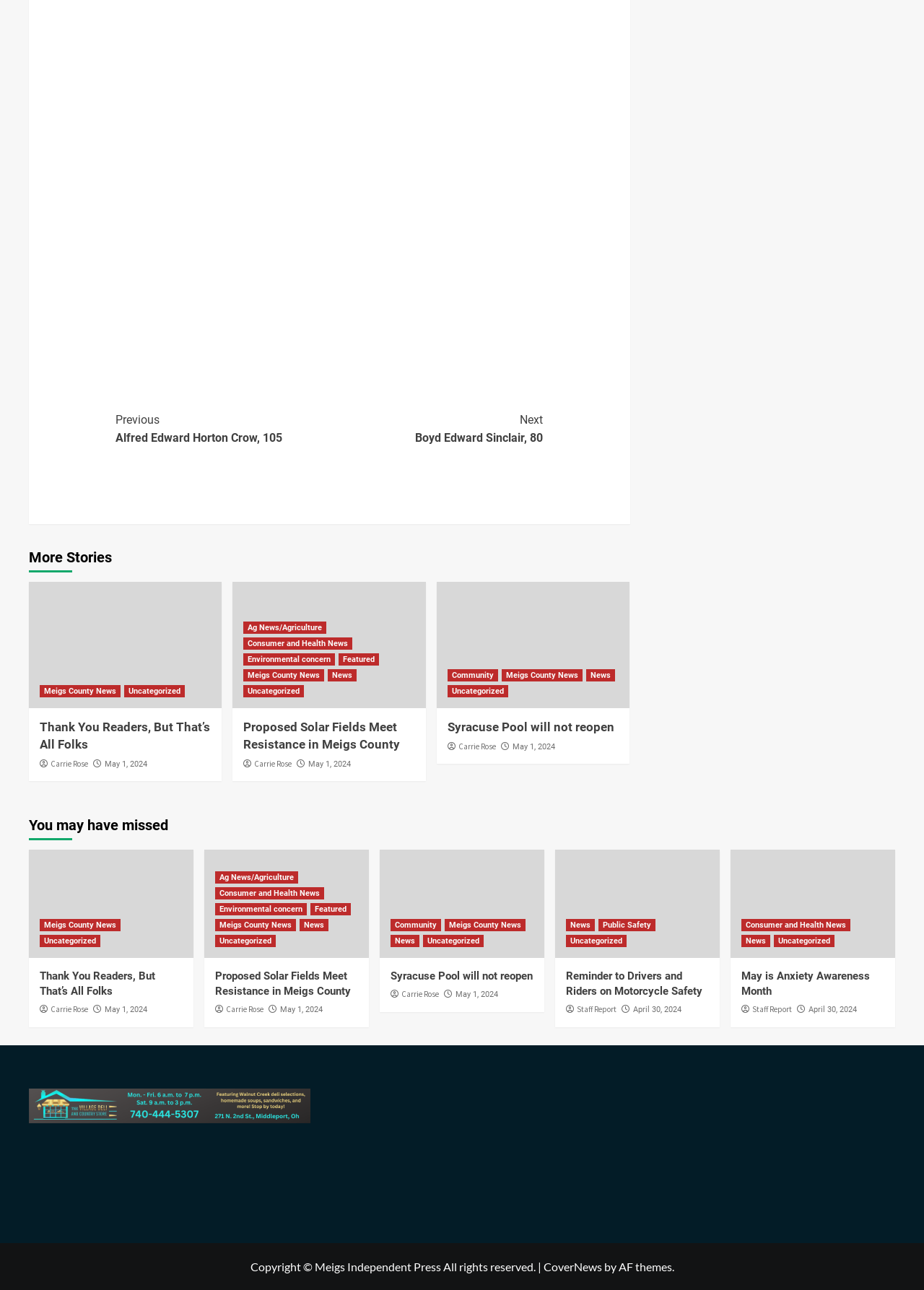Who is the author of the news 'Thank You Readers, But That’s All Folks'?
From the image, respond using a single word or phrase.

Carrie Rose